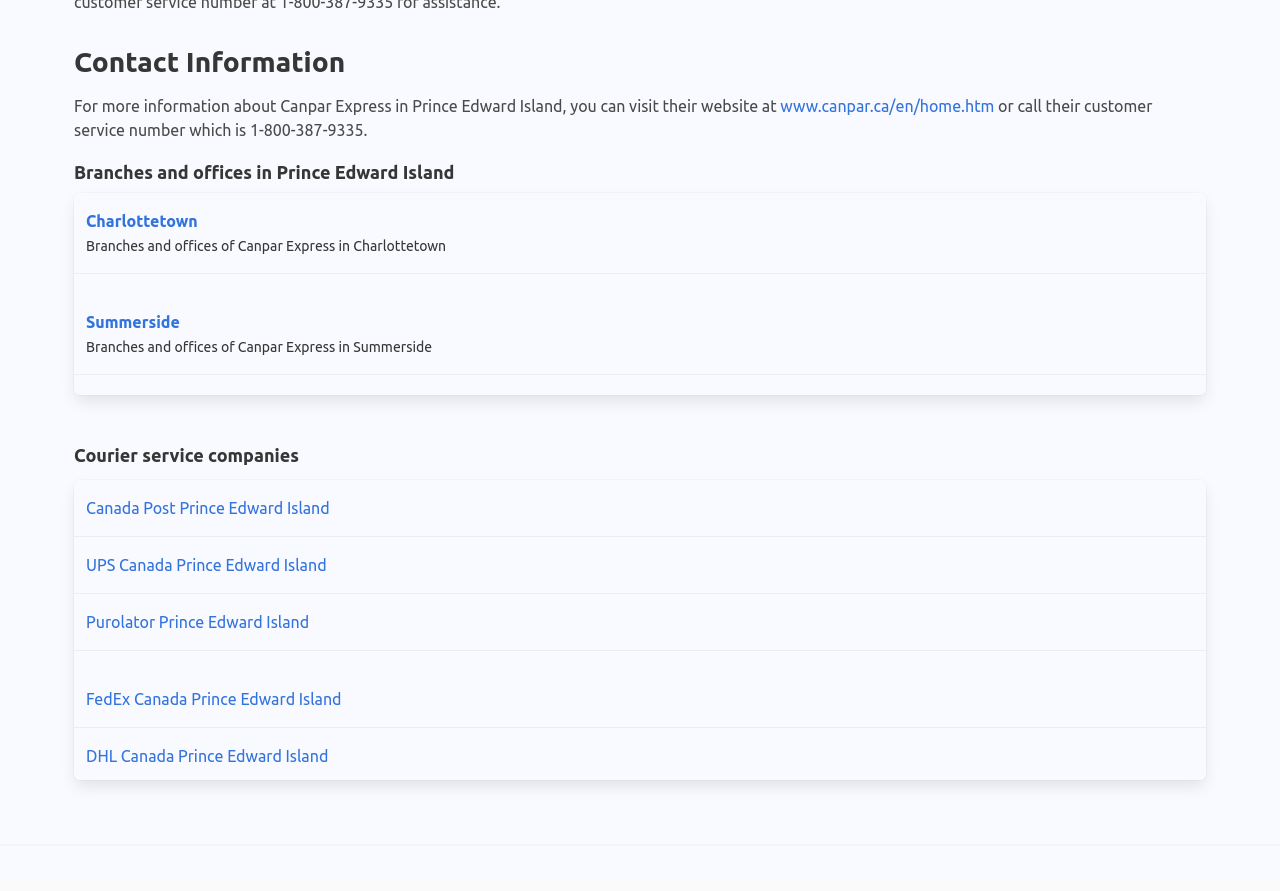Please identify the bounding box coordinates of the area that needs to be clicked to follow this instruction: "view Charlottetown Branches and offices".

[0.058, 0.217, 0.942, 0.307]